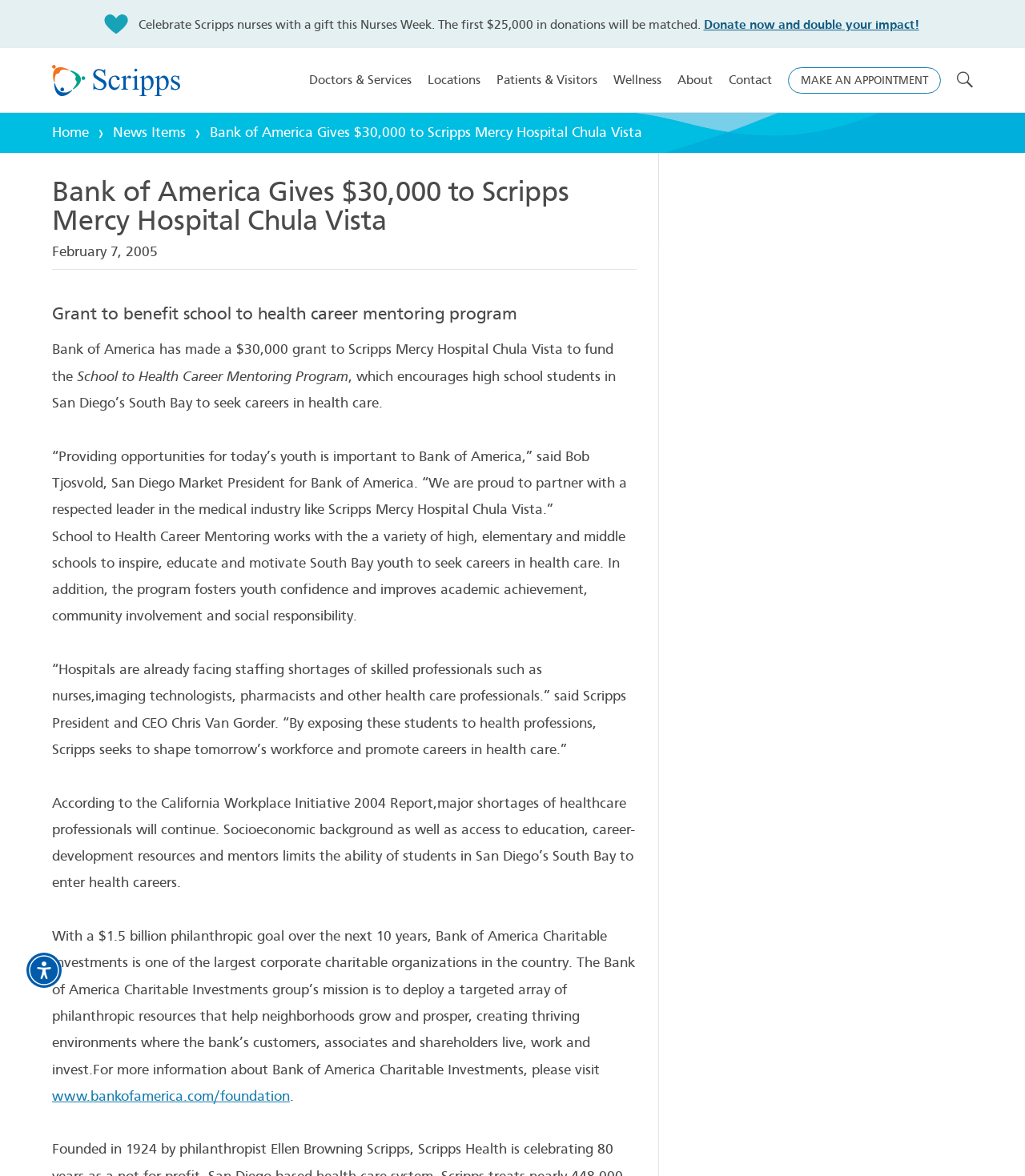Please provide the bounding box coordinates for the element that needs to be clicked to perform the instruction: "Visit the 'Doctors & Services' page". The coordinates must consist of four float numbers between 0 and 1, formatted as [left, top, right, bottom].

[0.302, 0.06, 0.402, 0.076]